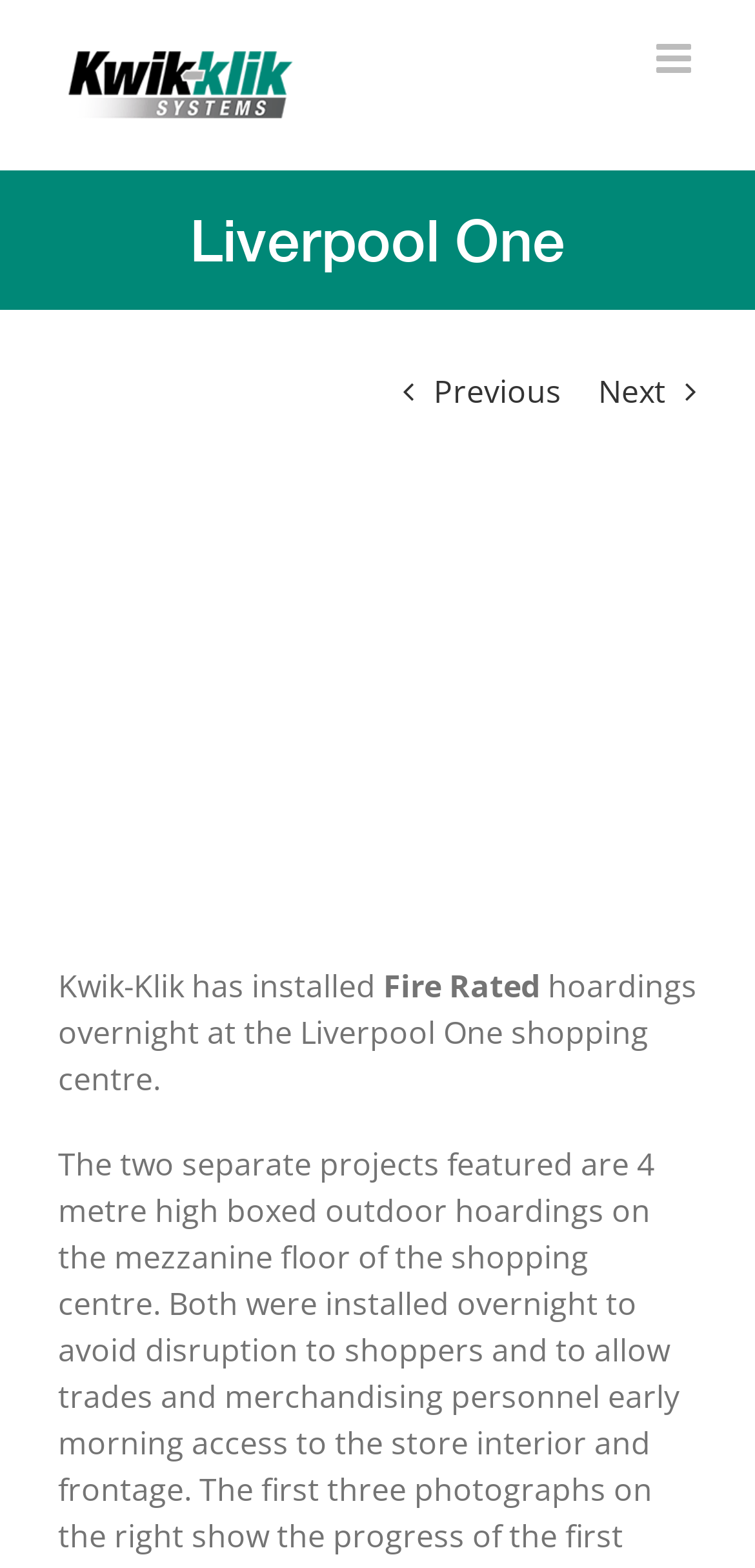What is the location of the shopping centre?
Please analyze the image and answer the question with as much detail as possible.

The location of the shopping centre is mentioned in the page title bar, which is located at the top of the webpage. The bounding box coordinates of the page title bar are [0.0, 0.109, 1.0, 0.198].